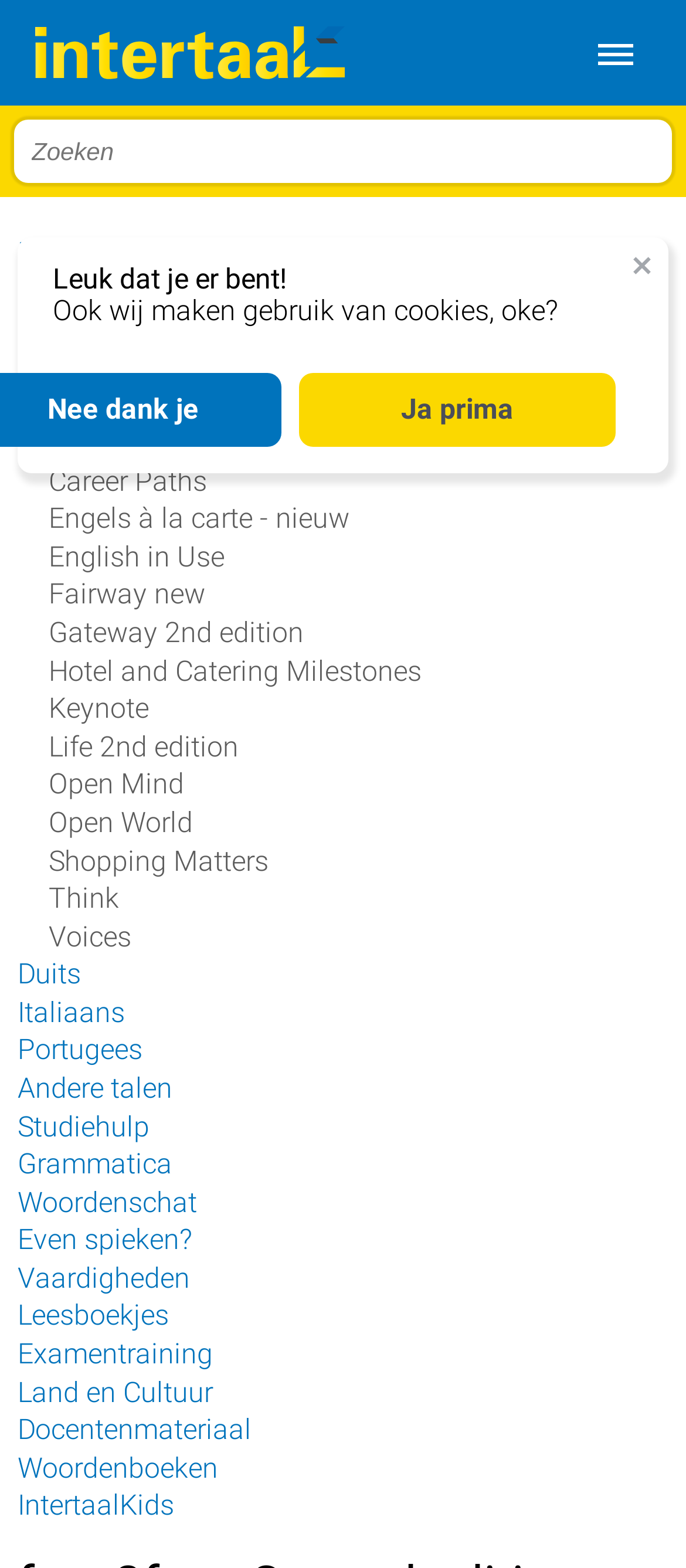Show the bounding box coordinates of the element that should be clicked to complete the task: "Click on the link for English language".

[0.026, 0.272, 0.149, 0.293]